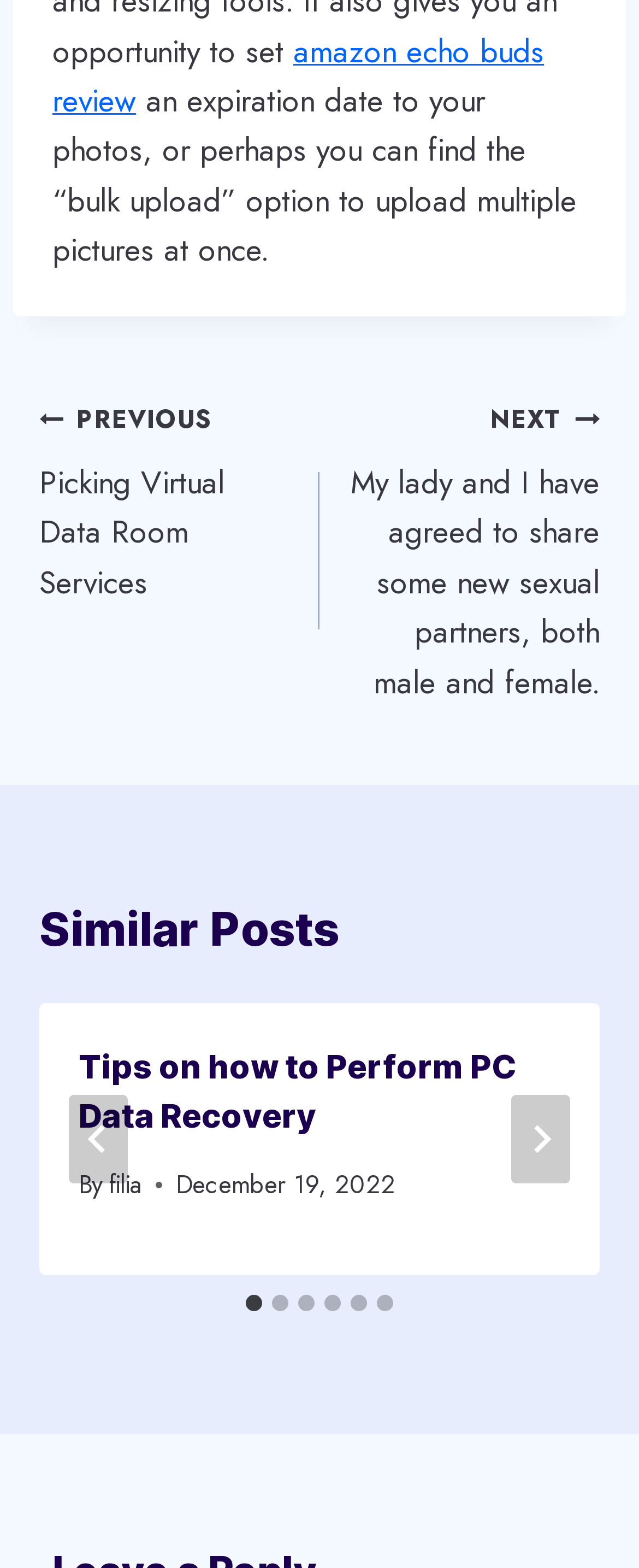Extract the bounding box coordinates for the UI element described as: "filia".

[0.17, 0.744, 0.224, 0.767]